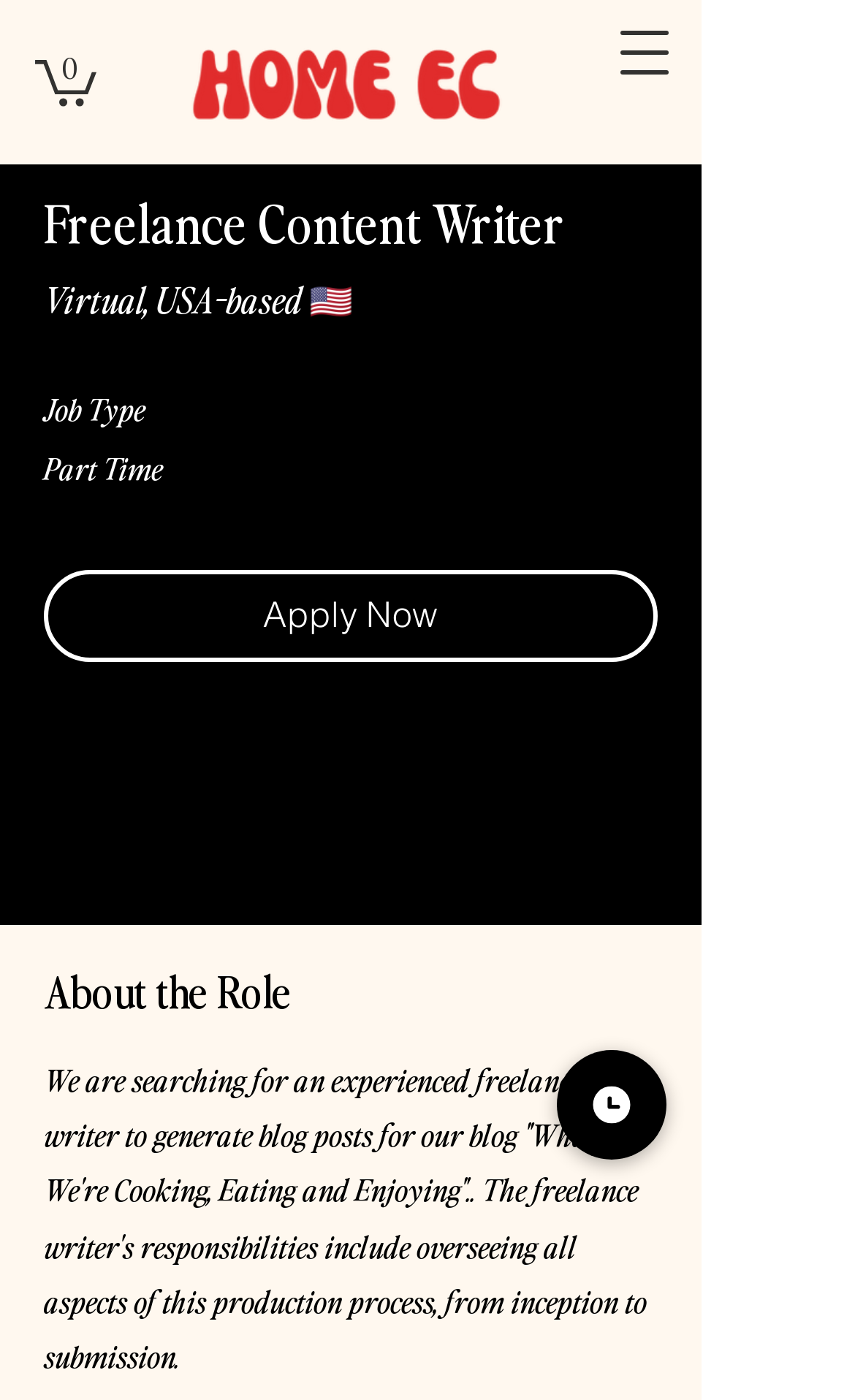Construct a thorough caption encompassing all aspects of the webpage.

The webpage is a job posting for a freelance content writer position. At the top right corner, there is a cart icon with 0 items. Below it, there is a heading that reads "Freelance Content Writer" in a prominent font size. To the right of the heading, there is a brief description of the job location, "Virtual, USA-based 🇺🇸". 

Underneath the job title, there are three lines of text. The first line reads "Job Type", and the second line specifies that the job is "Part Time". 

On the same horizontal level as the job title, there is an "Apply Now" button on the right side. Below the job title section, there is a heading that reads "About the Role". 

The main job description is presented in a paragraph below the "About the Role" heading. It explains that the freelance writer will be responsible for generating blog posts for the blog "What We're Cooking, Eating and Enjoying" and overseeing all aspects of the production process. 

At the bottom right corner of the page, there is a "Book a Class" link accompanied by a small image.